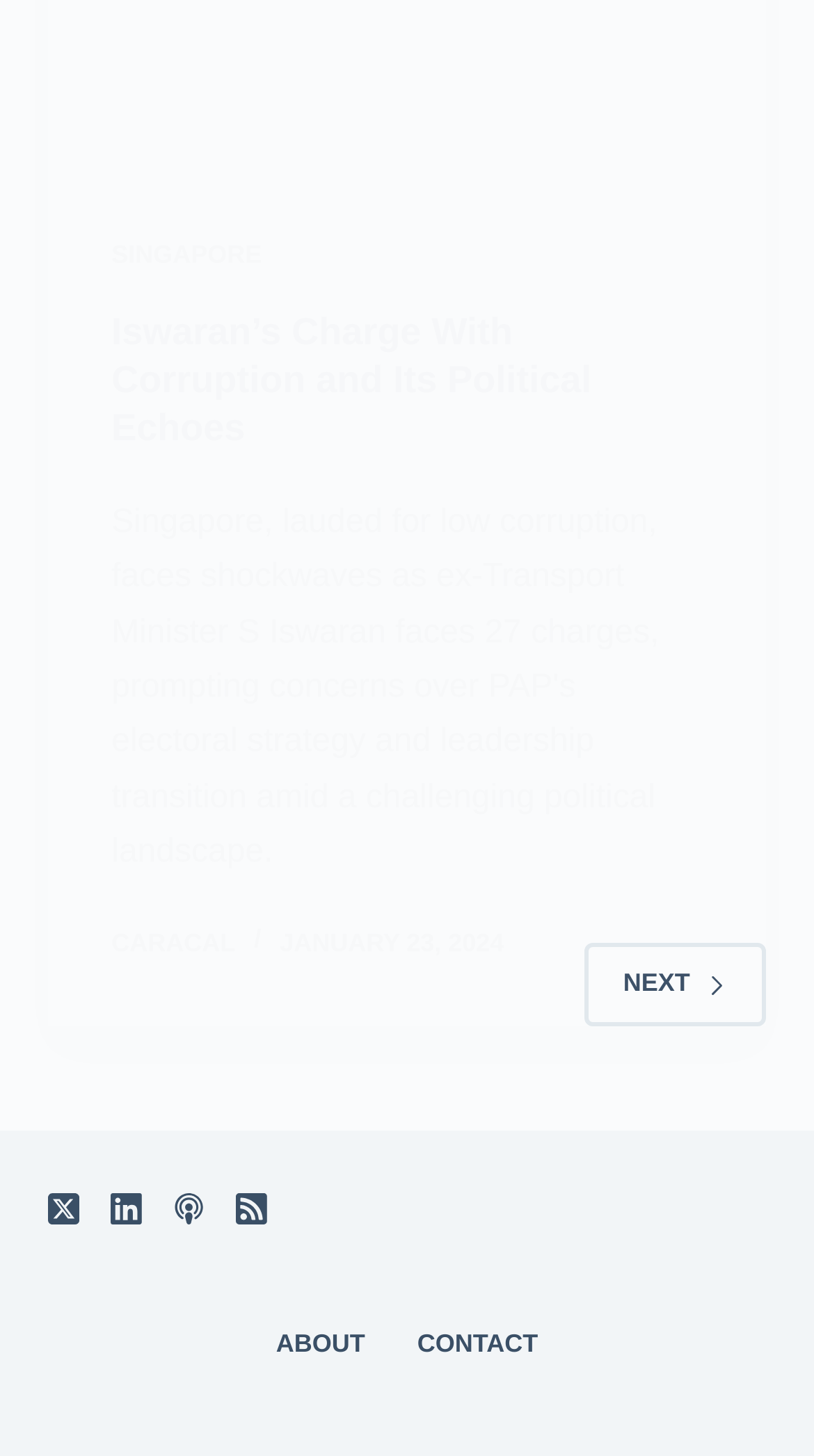Provide a brief response in the form of a single word or phrase:
How many menu items are there in the footer menu?

2